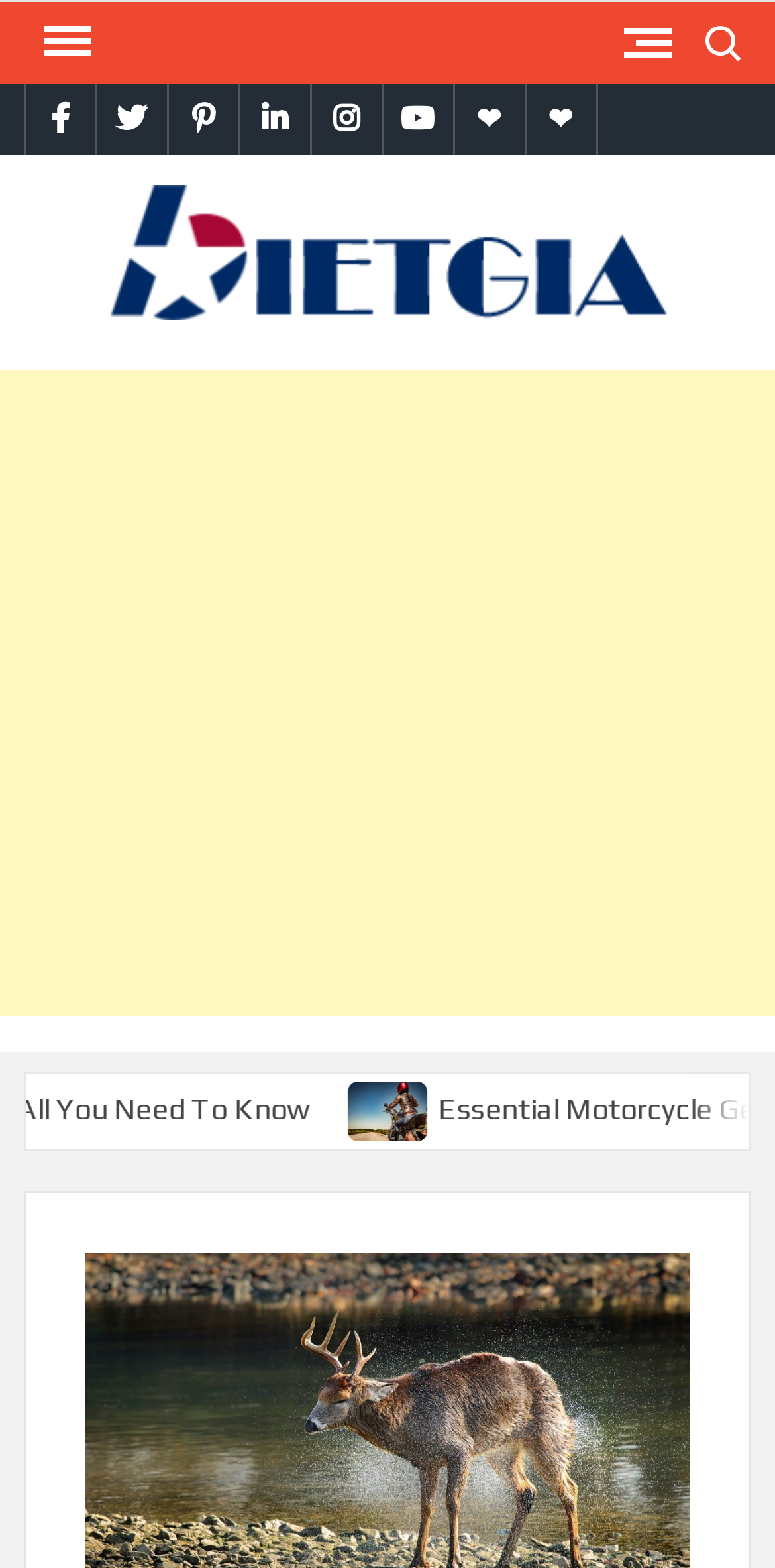Based on what you see in the screenshot, provide a thorough answer to this question: How many social media links are present?

I counted the number of link elements with social media icons, including Facebook, Twitter, Pinterest, LinkedIn, Instagram, YouTube, and Google Plus, to arrive at the answer.